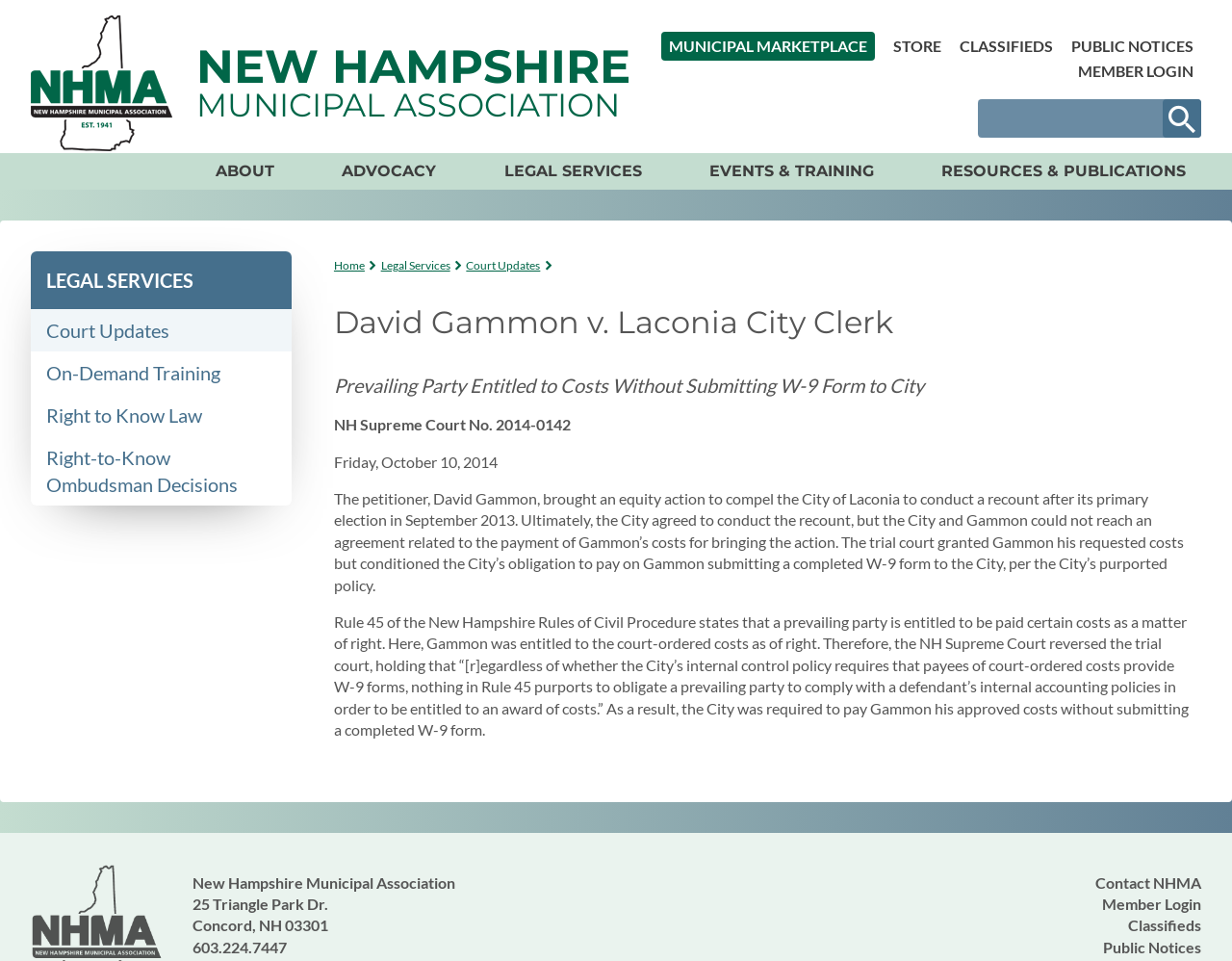Determine the bounding box coordinates of the clickable element to complete this instruction: "Login as a member". Provide the coordinates in the format of four float numbers between 0 and 1, [left, top, right, bottom].

[0.781, 0.784, 1.0, 0.826]